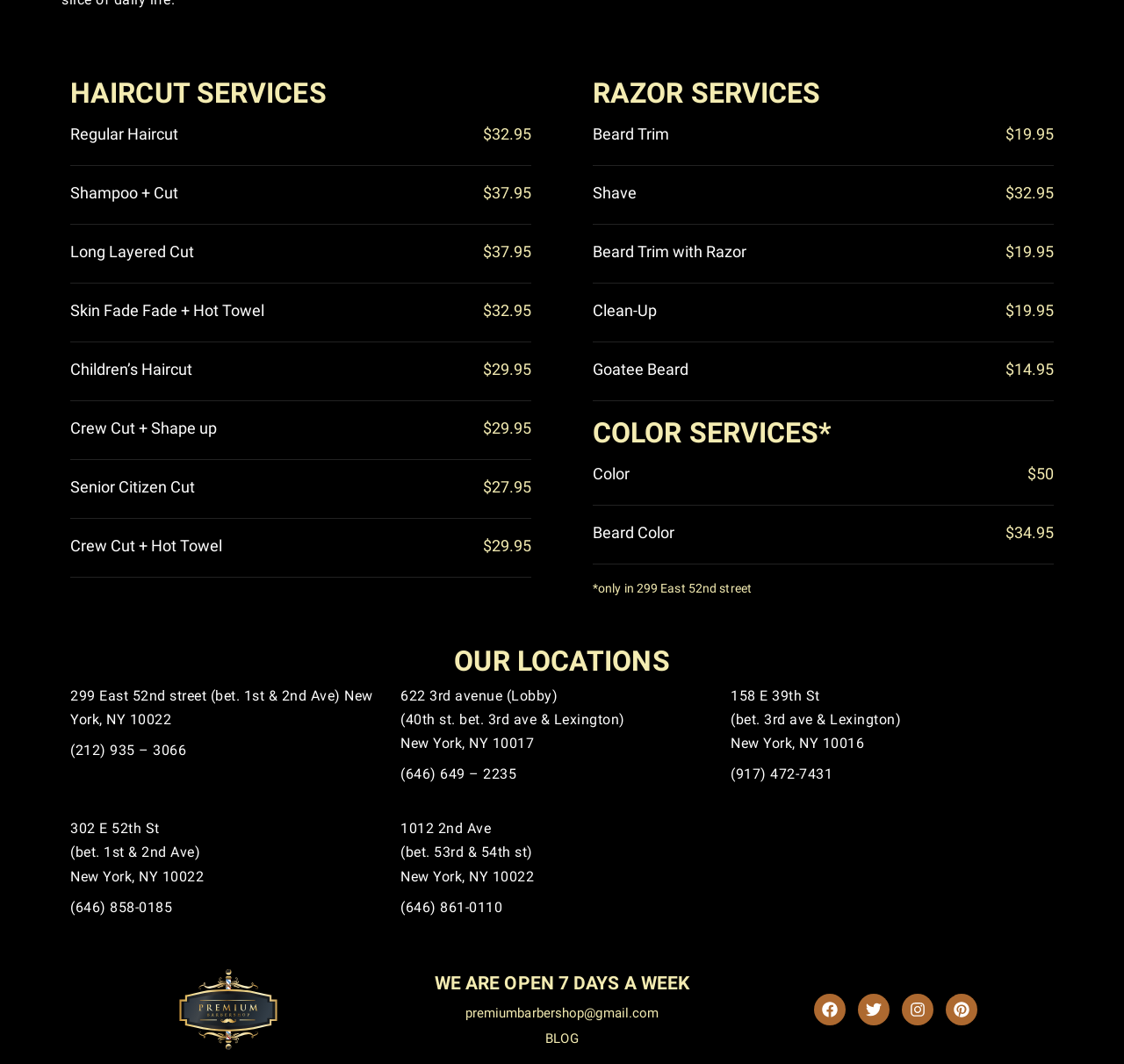Look at the image and write a detailed answer to the question: 
What is the unique feature of the 299 East 52nd street location?

By analyzing the webpage, I can see that the 299 East 52nd street location is the only location that offers color services, as indicated by the asterisk (*) symbol next to the 'COLOR SERVICES' heading.